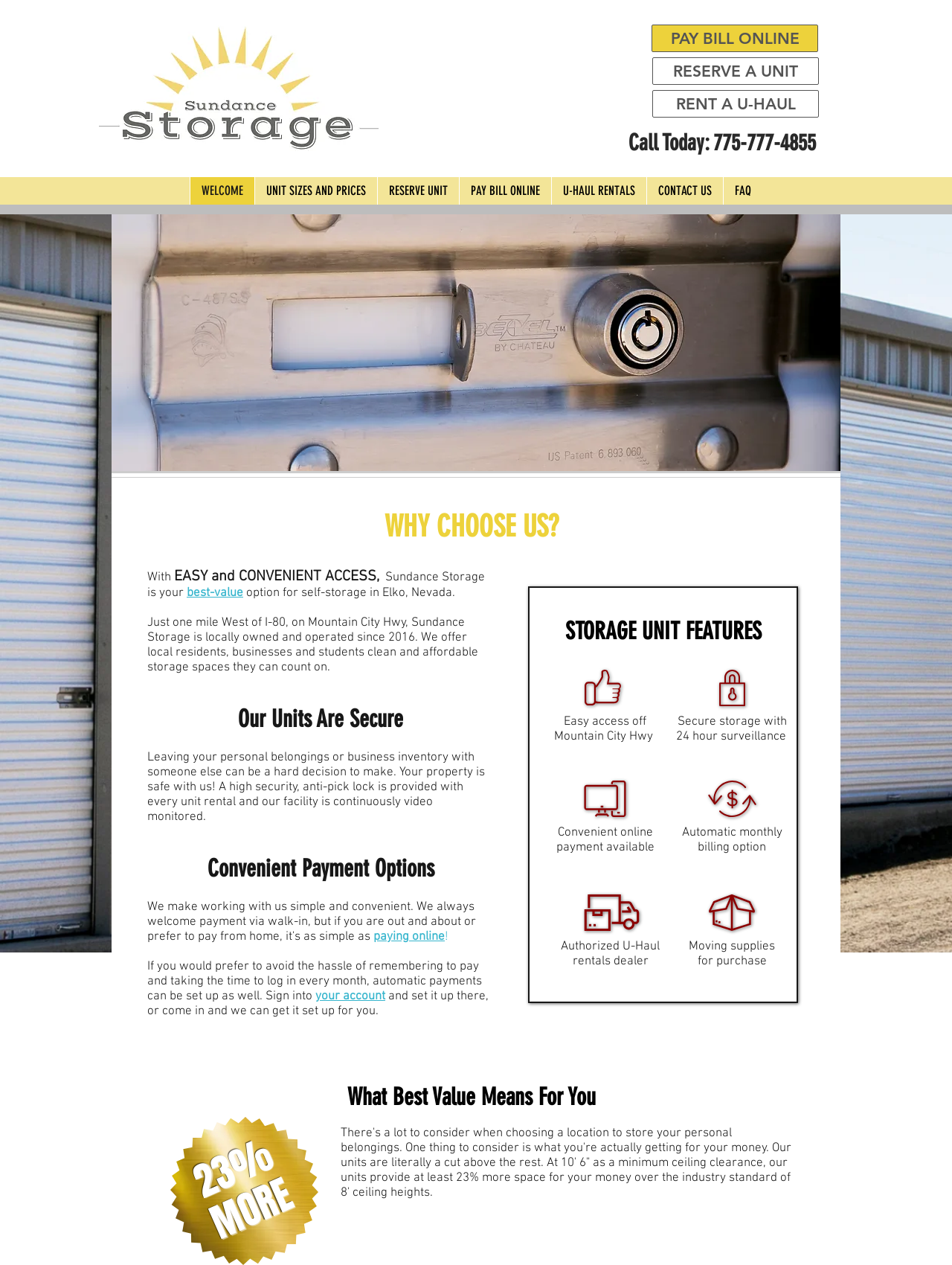Locate the bounding box coordinates of the element's region that should be clicked to carry out the following instruction: "Click the 'U-HAUL RENTALS' link". The coordinates need to be four float numbers between 0 and 1, i.e., [left, top, right, bottom].

[0.579, 0.14, 0.679, 0.162]